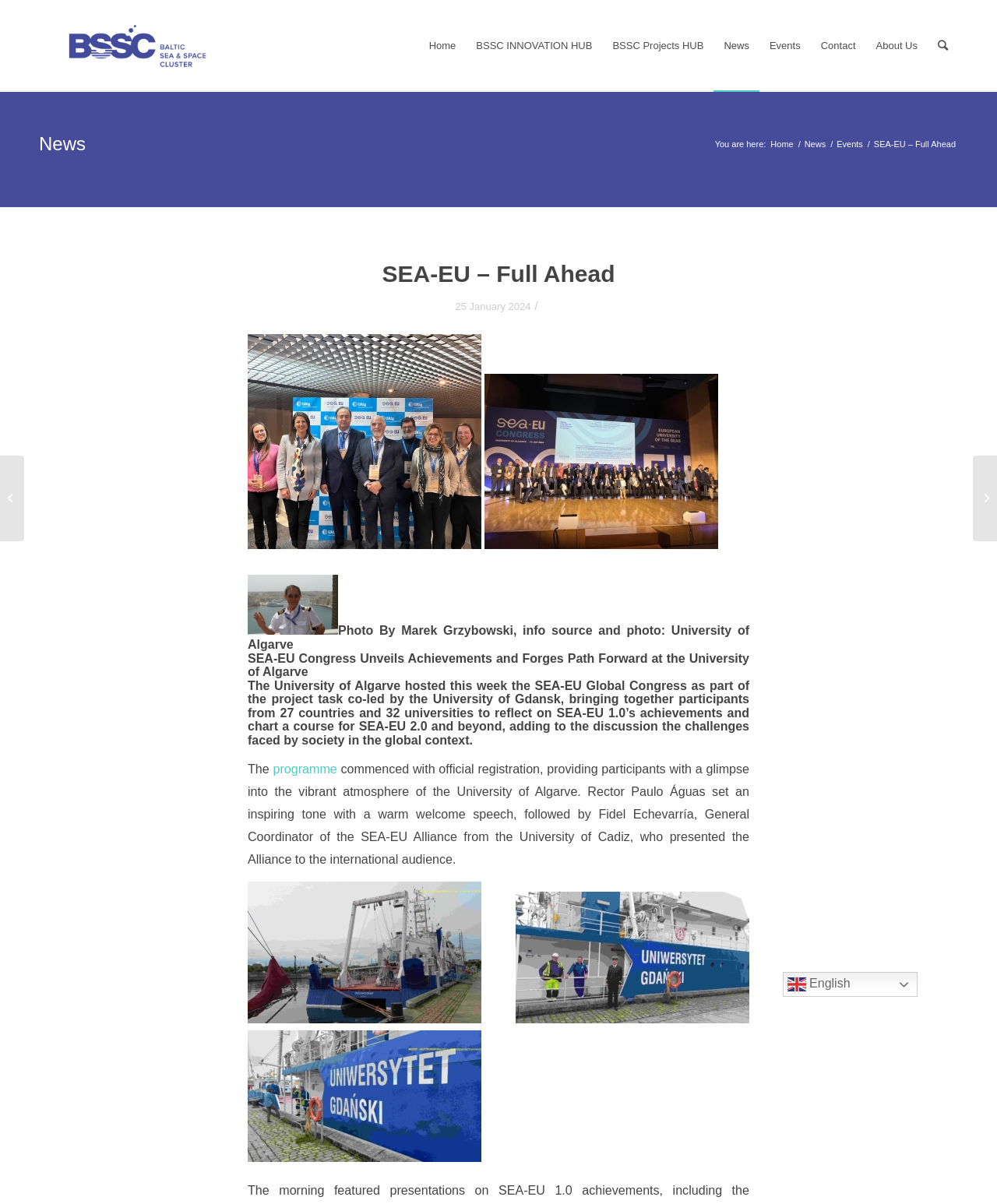Indicate the bounding box coordinates of the element that must be clicked to execute the instruction: "Visit the 'BSSC INNOVATION HUB'". The coordinates should be given as four float numbers between 0 and 1, i.e., [left, top, right, bottom].

[0.467, 0.001, 0.604, 0.076]